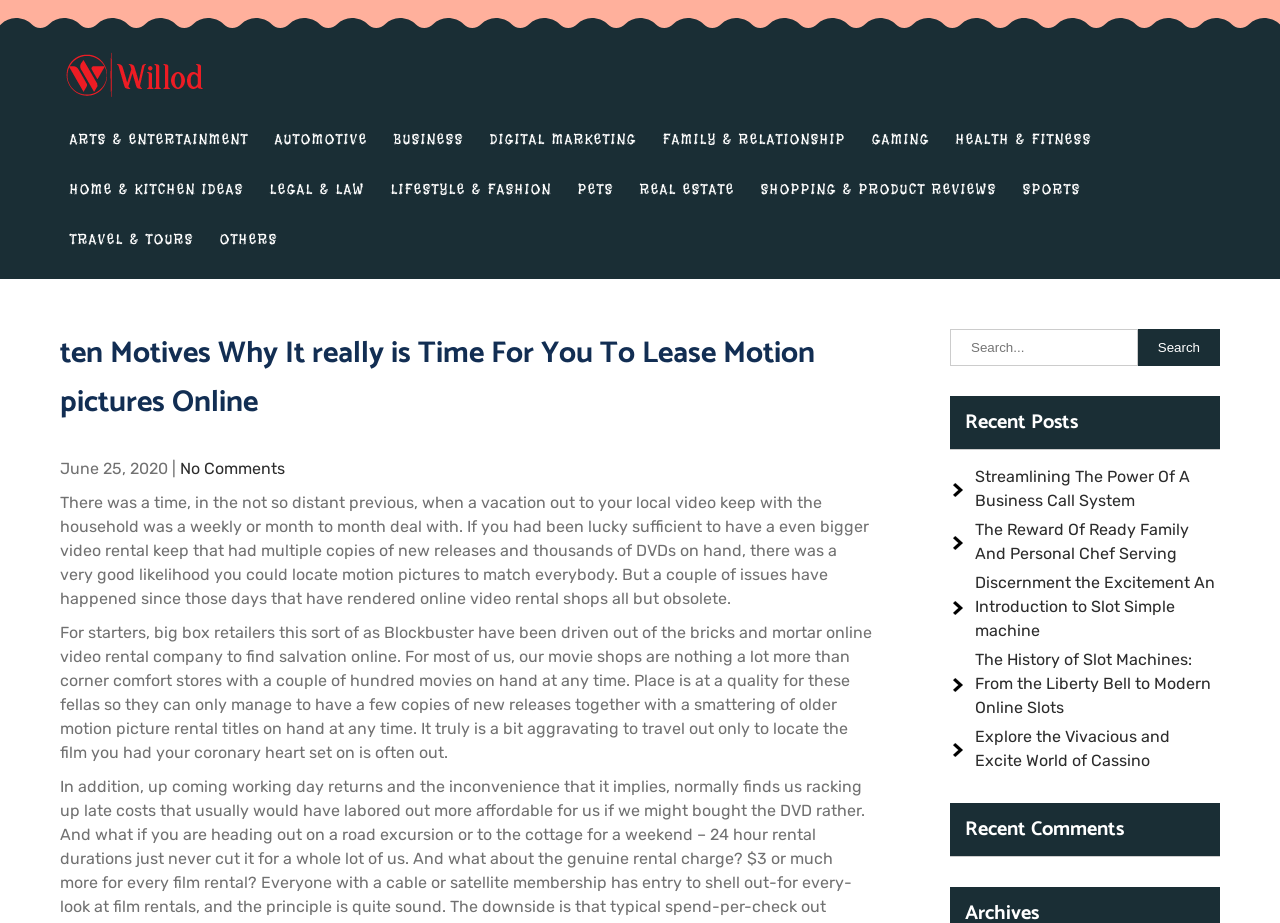Show me the bounding box coordinates of the clickable region to achieve the task as per the instruction: "check the 'Recent Posts'".

[0.742, 0.429, 0.953, 0.488]